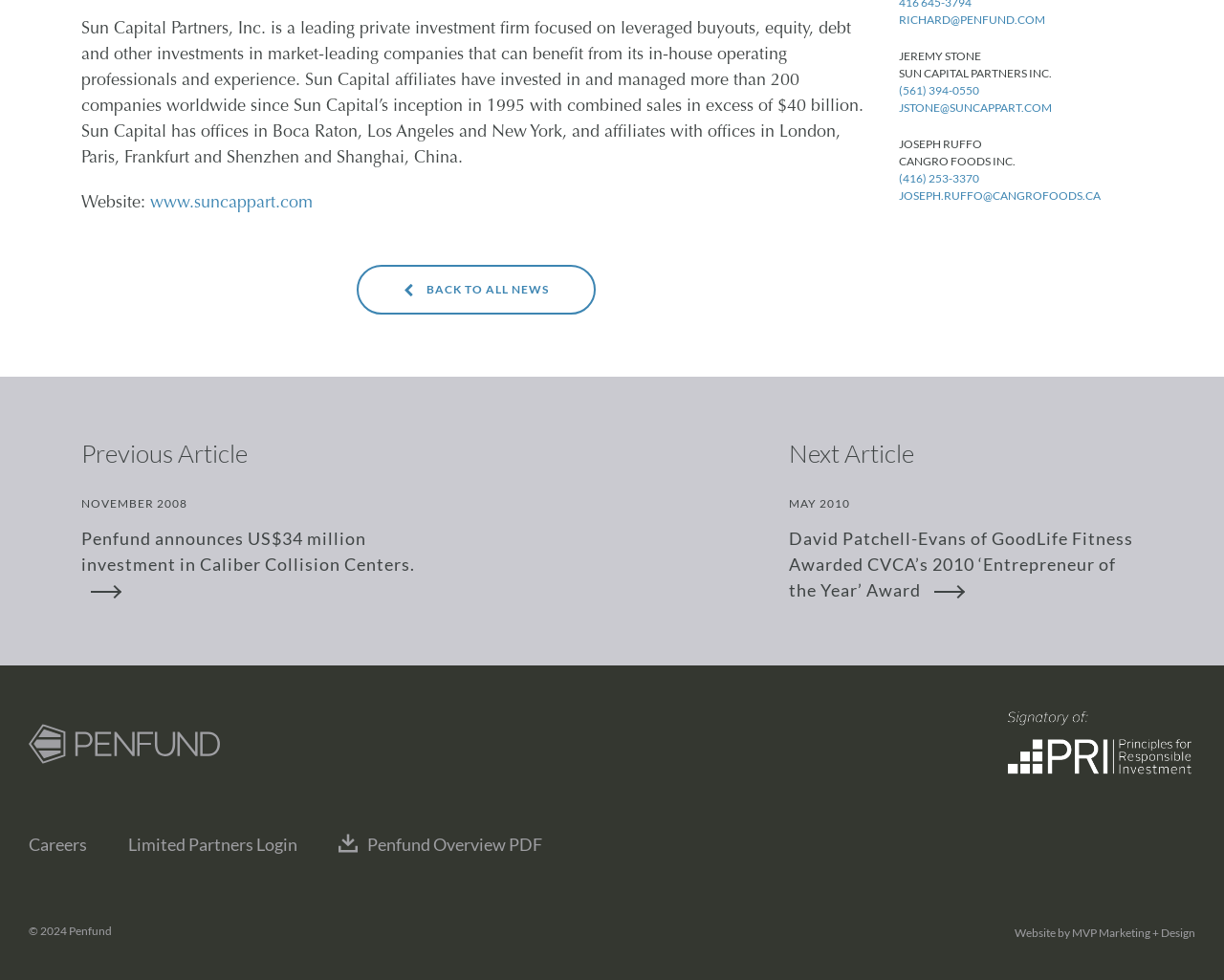Bounding box coordinates must be specified in the format (top-left x, top-left y, bottom-right x, bottom-right y). All values should be floating point numbers between 0 and 1. What are the bounding box coordinates of the UI element described as: .cls-1{fill:#31373c;}Asset 1Penfund Overview PDF

[0.277, 0.851, 0.443, 0.872]